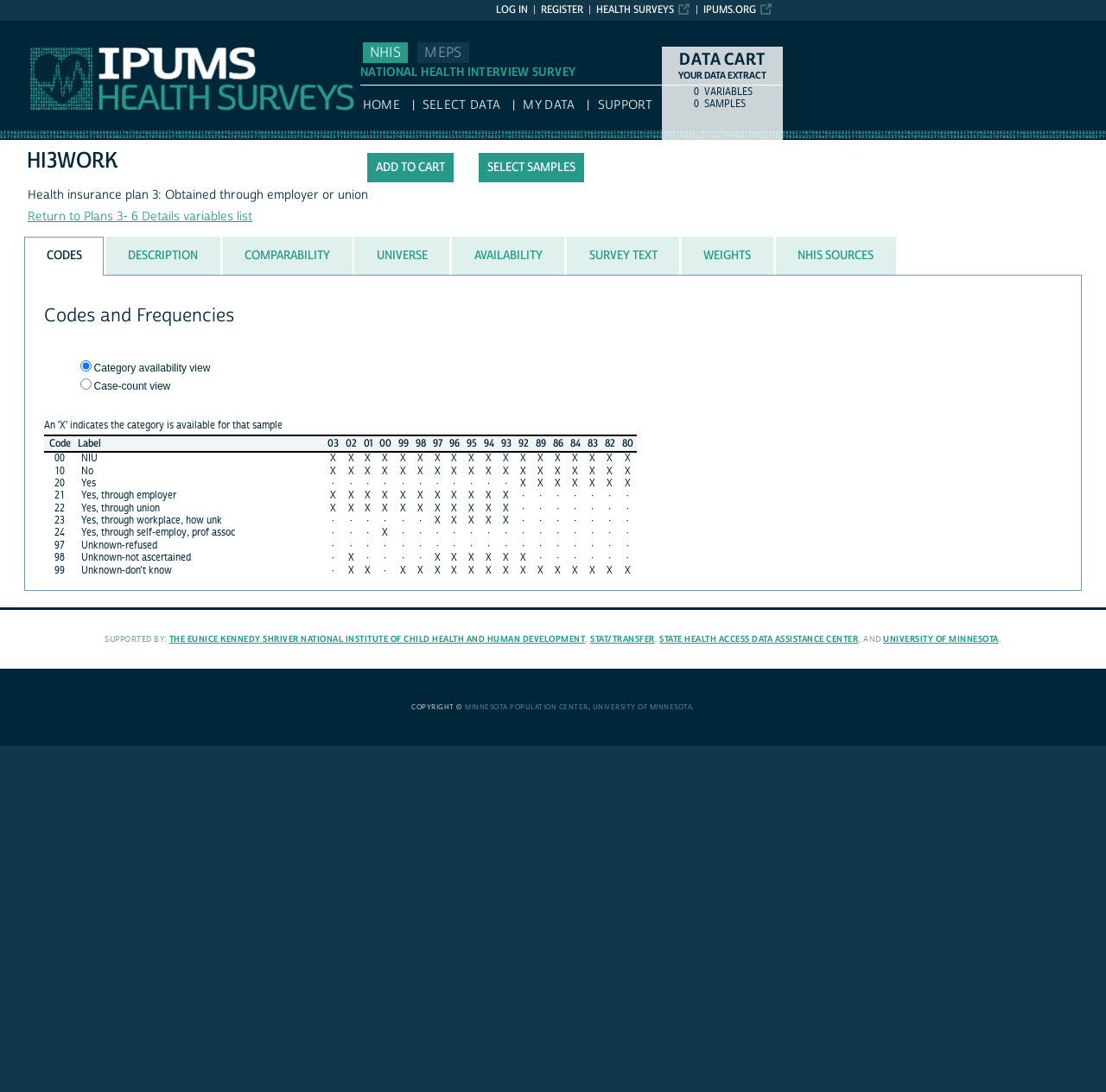Please mark the clickable region by giving the bounding box coordinates needed to complete this instruction: "Click the 'Return to Plans 3- 6 Details variables list' link".

[0.025, 0.192, 0.228, 0.206]